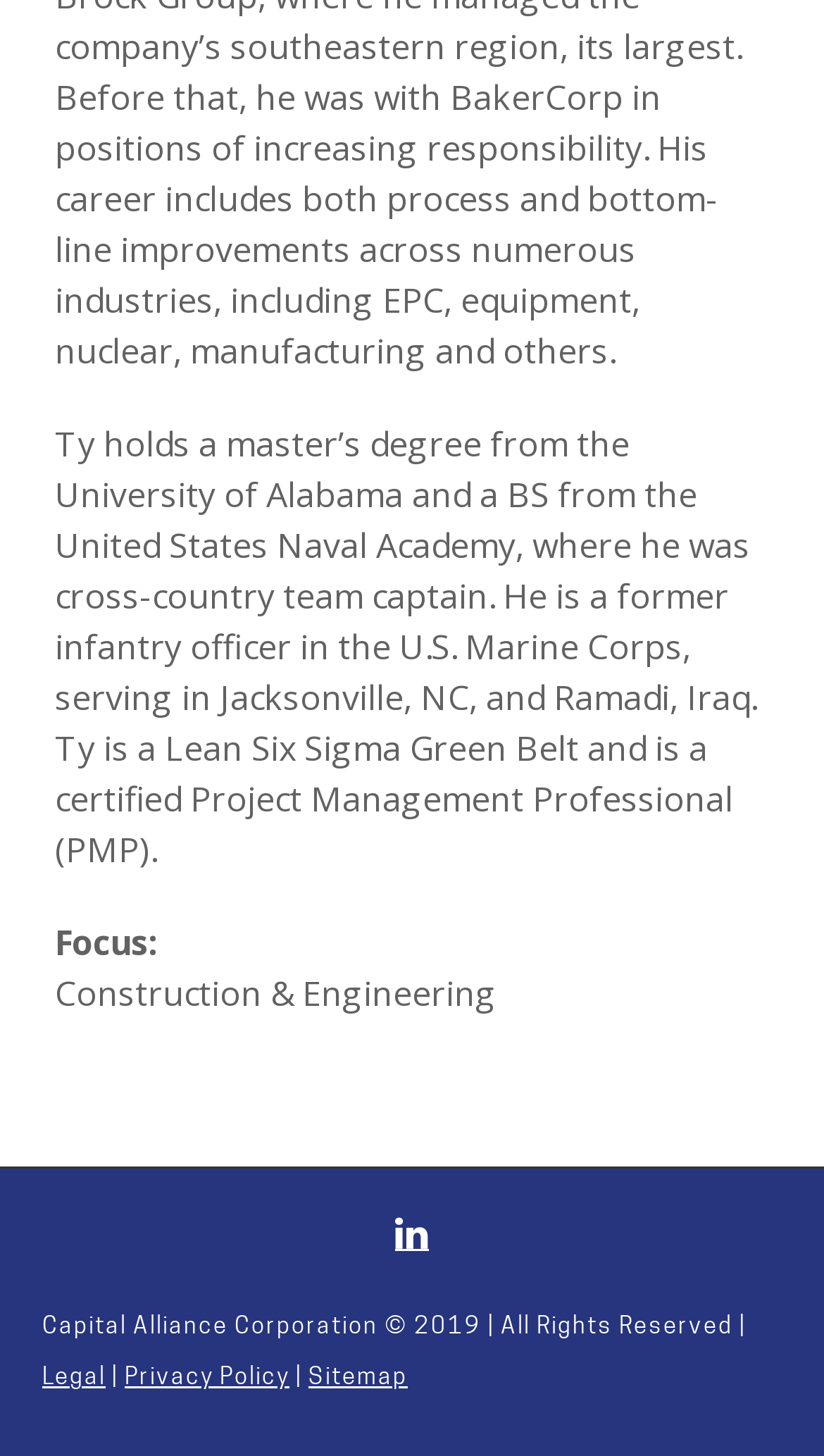What is the name of the corporation?
Can you offer a detailed and complete answer to this question?

From the StaticText element with ID 26, we can see that the name of the corporation is Capital Alliance Corporation.